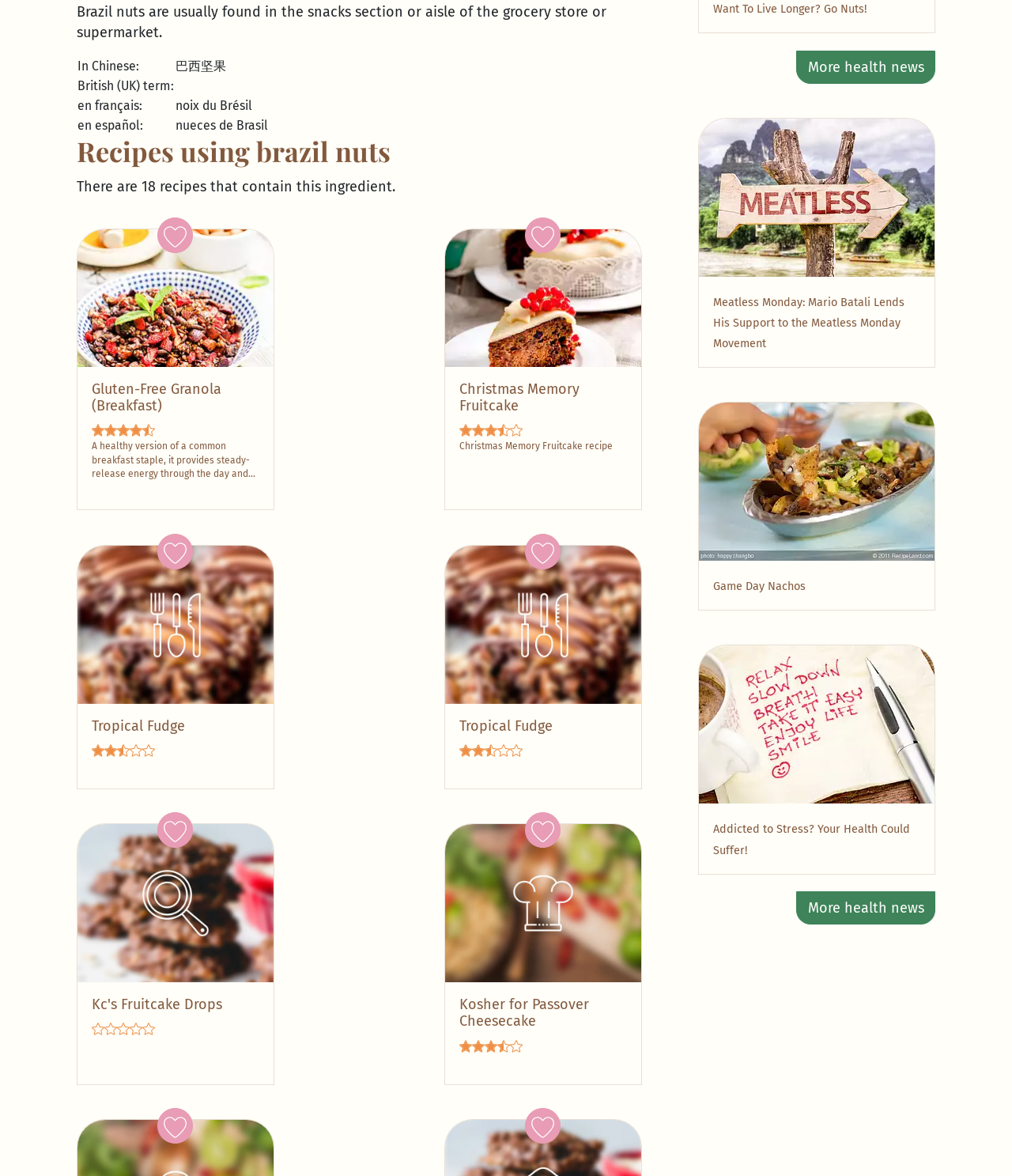Carefully examine the image and provide an in-depth answer to the question: How many languages are listed for the name of Brazil nuts?

I looked at the table listing the names of Brazil nuts in different languages, and I counted 4 languages: Chinese, British (UK) term, French, and Spanish.